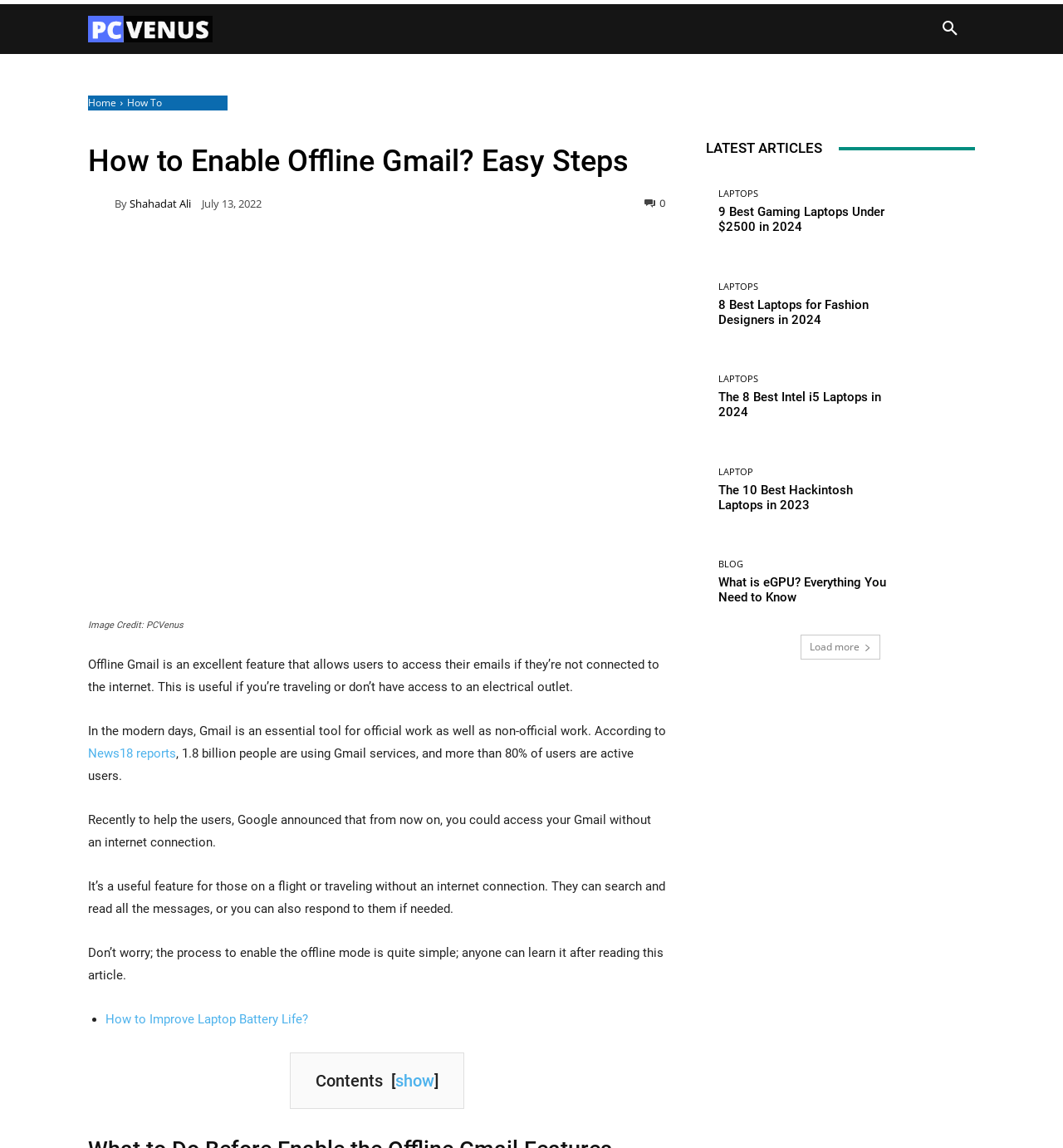How many people are using Gmail services according to News18 reports?
Using the image, provide a detailed and thorough answer to the question.

The number of people using Gmail services can be found in the second paragraph of the article, which mentions that according to News18 reports, 1.8 billion people are using Gmail services, and more than 80% of users are active users.